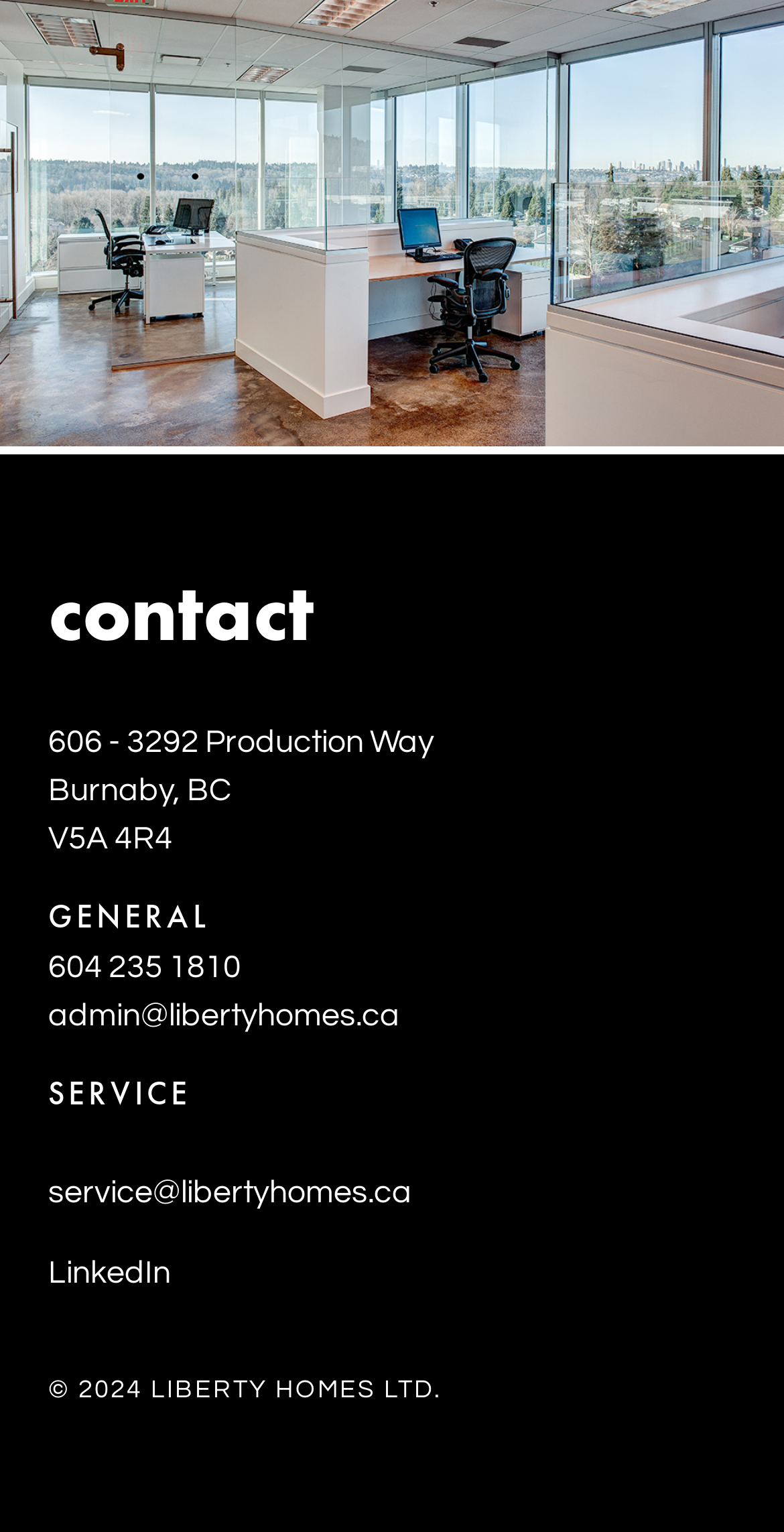Identify the bounding box for the described UI element: "LinkedIn".

[0.062, 0.821, 0.218, 0.842]